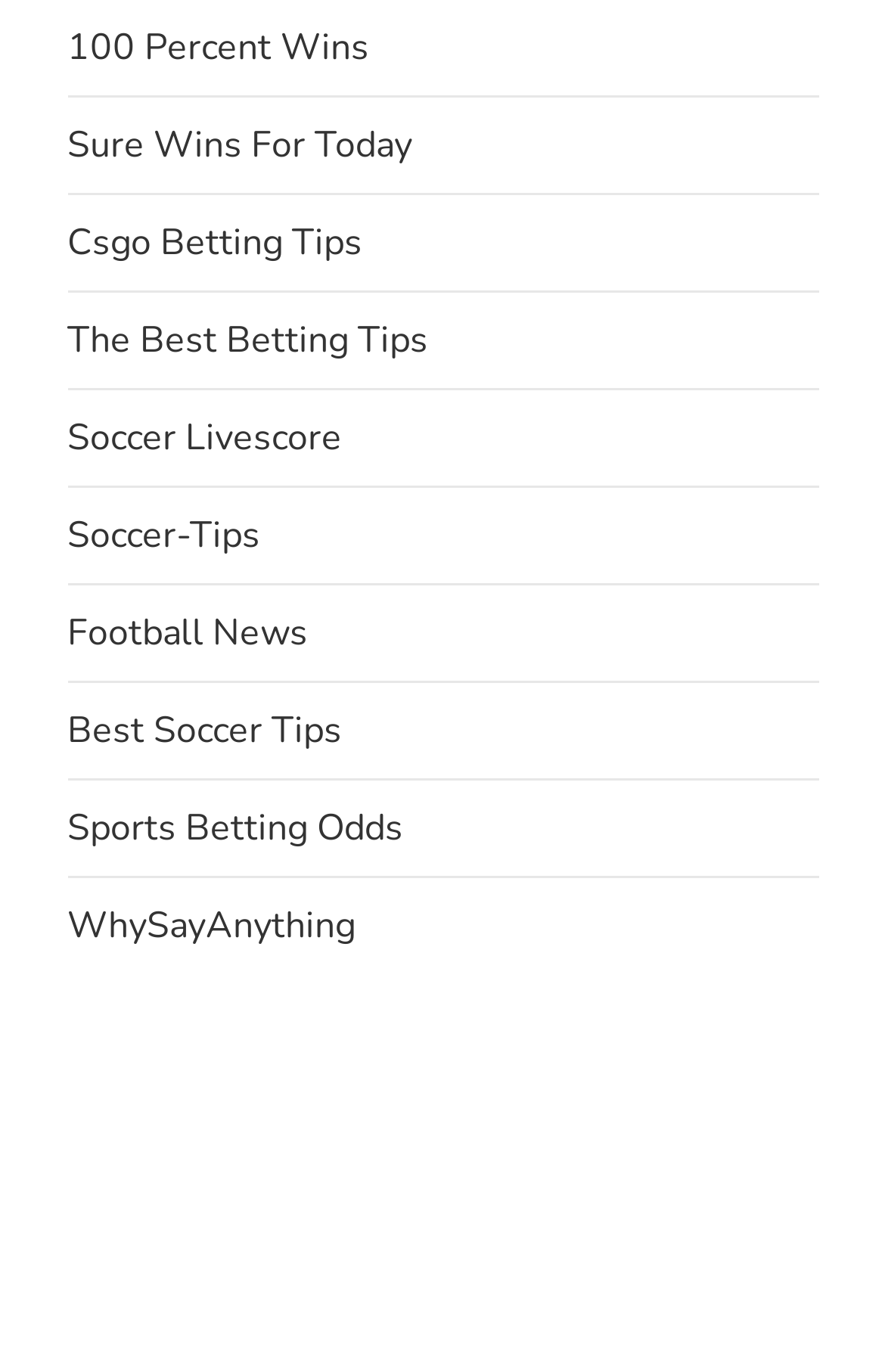Please give a succinct answer to the question in one word or phrase:
How many links are there on the webpage?

8